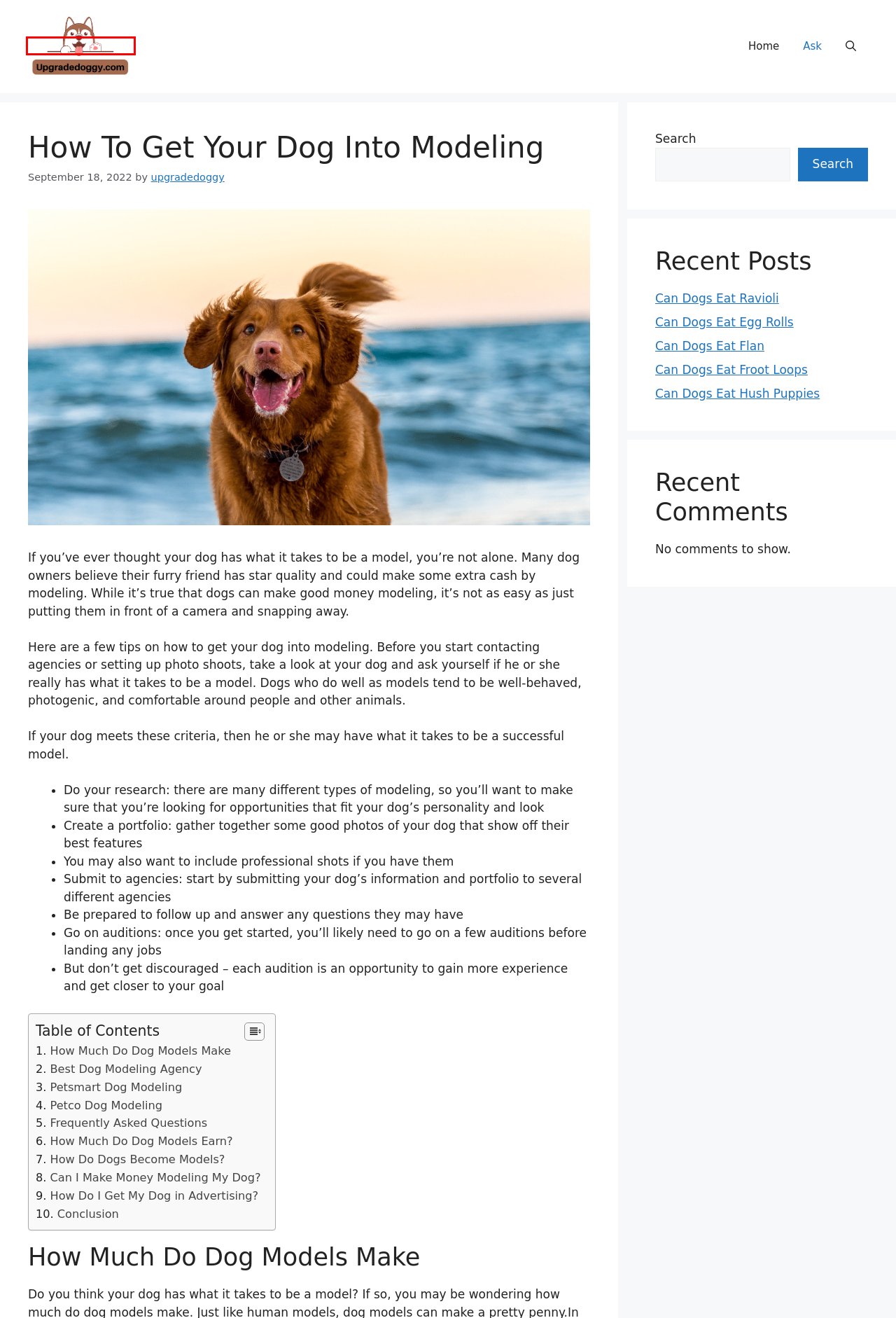You are given a screenshot depicting a webpage with a red bounding box around a UI element. Select the description that best corresponds to the new webpage after clicking the selected element. Here are the choices:
A. Can Dogs Eat Froot Loops
B. Can Dogs Eat Egg Rolls - Yes or No?
C. upgradedoggy » Upgrade Doggy
D. Ask » Upgrade Doggy
E. Can Dogs Eat Hush Puppies
F. Upgrade Doggy » How to Understand Dogs in Every Detail
G. Can Dogs Eat Flan
H. Can Dogs Eat Ravioli

F